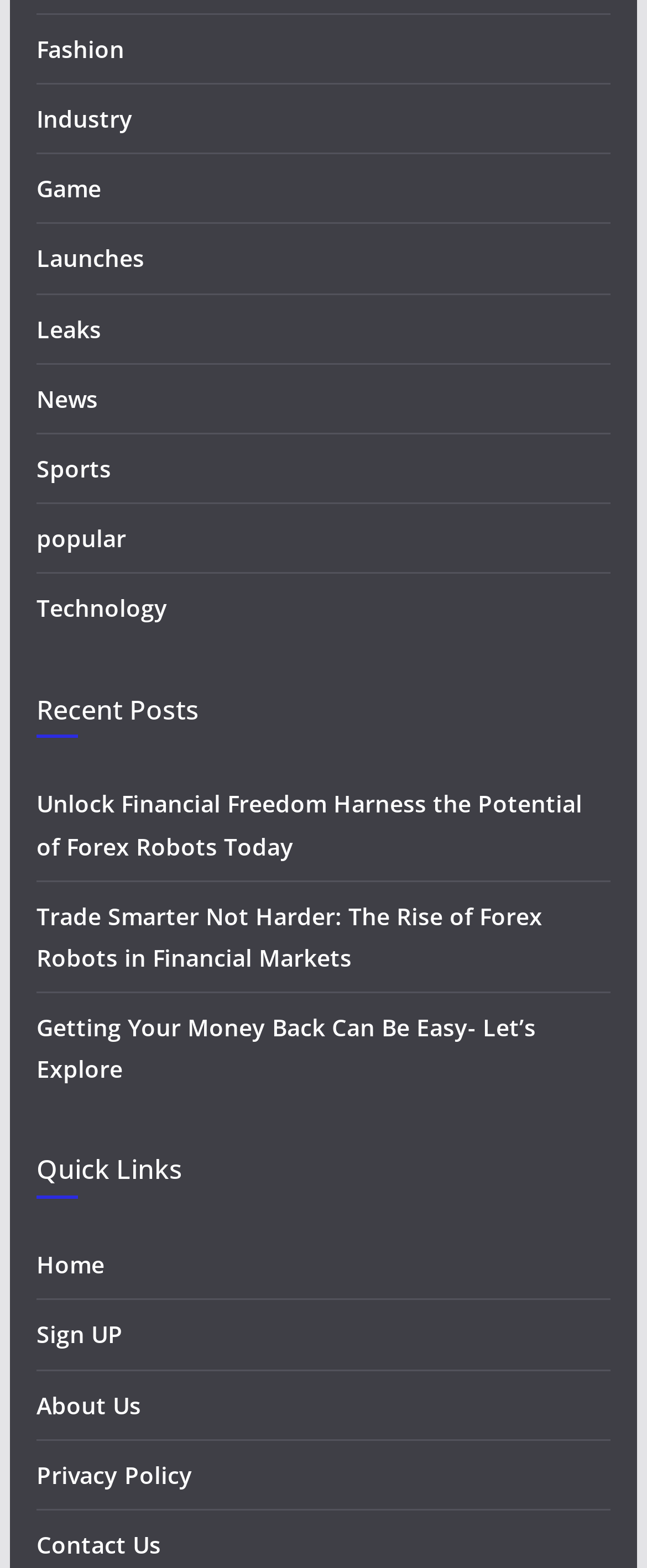Please mark the bounding box coordinates of the area that should be clicked to carry out the instruction: "Explore Unlock Financial Freedom".

[0.056, 0.503, 0.9, 0.549]